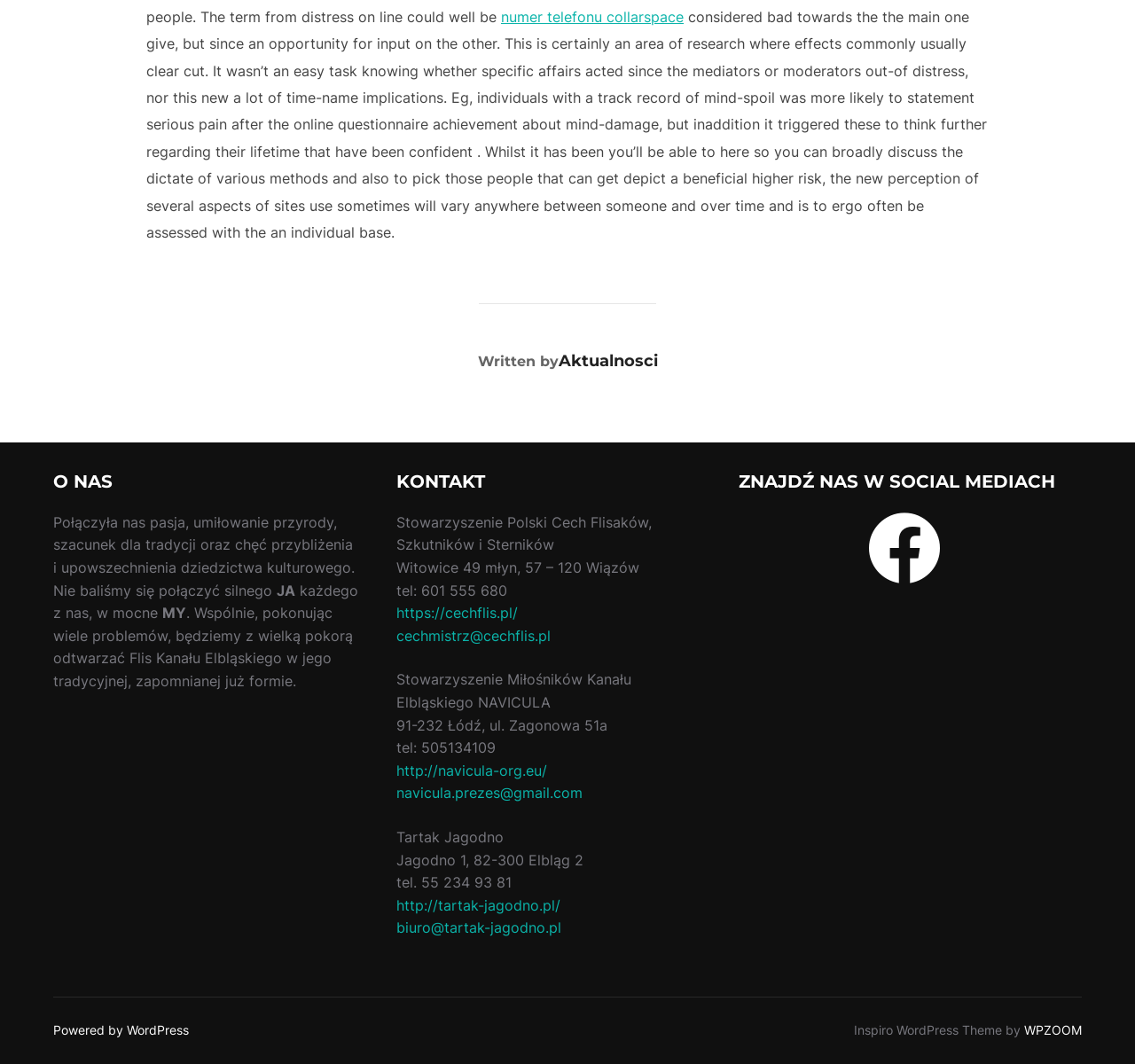Please identify the coordinates of the bounding box that should be clicked to fulfill this instruction: "Go to the 'Powered by WordPress' page".

[0.047, 0.961, 0.166, 0.975]